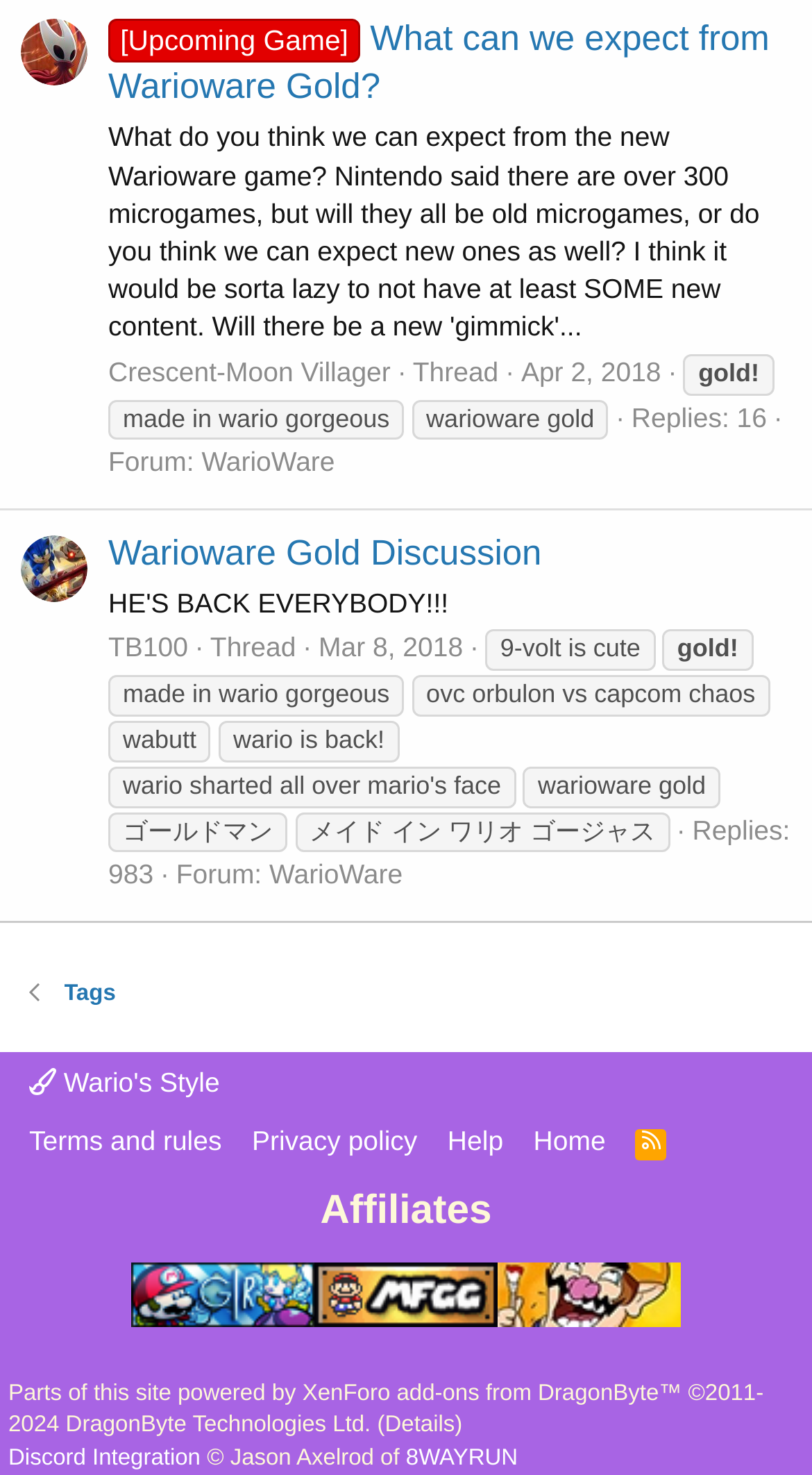Identify the bounding box coordinates for the element you need to click to achieve the following task: "View the 'Warioware Gold Discussion' thread". The coordinates must be four float values ranging from 0 to 1, formatted as [left, top, right, bottom].

[0.133, 0.359, 0.974, 0.392]